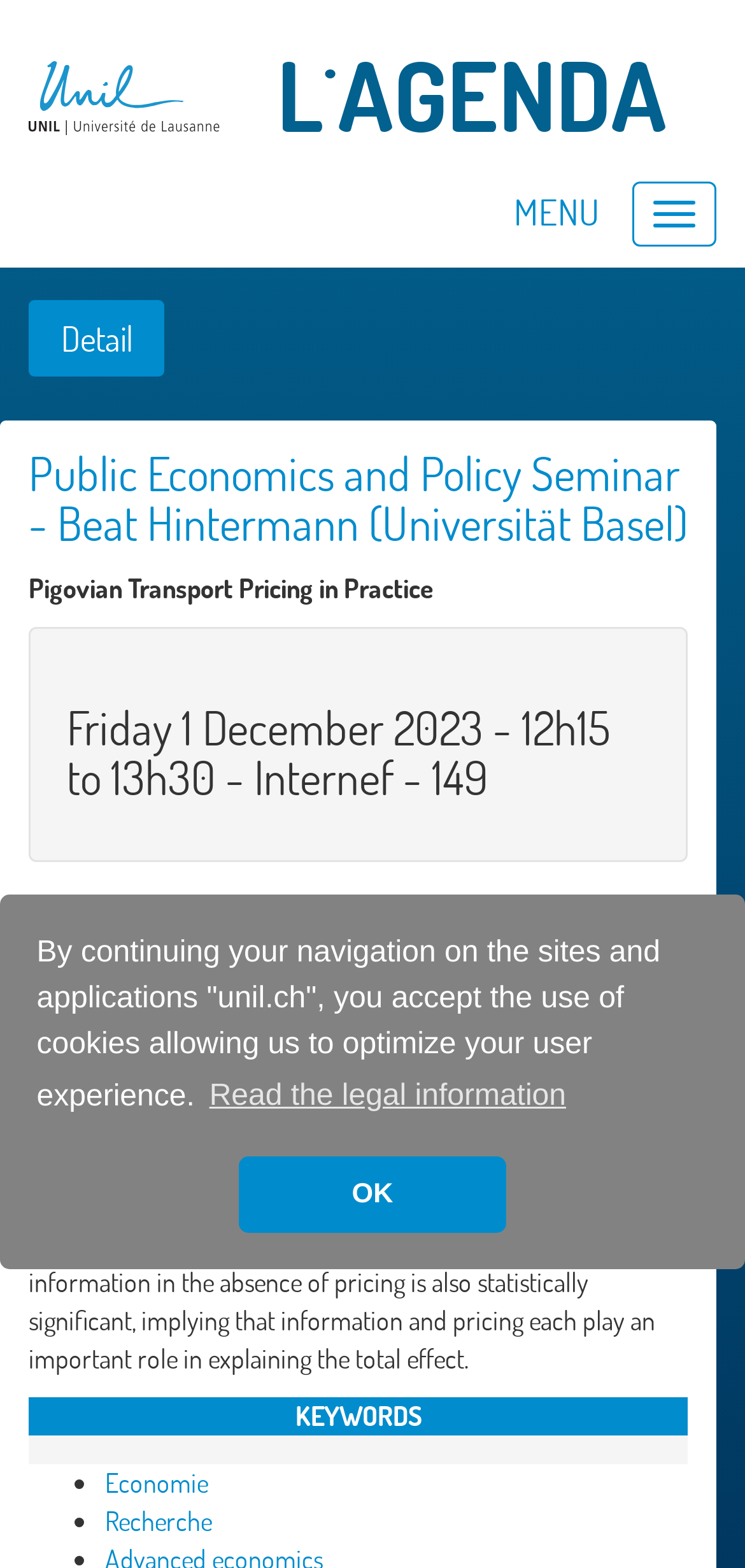What is the mode of transport mentioned in the seminar?
Please provide a detailed answer to the question.

The answer can be found by looking at the text 'Pigovian transport pricing is implemented in a large-scale field experiment in urban agglomerations of Switzerland.' on the webpage, which mentions the mode of transport.